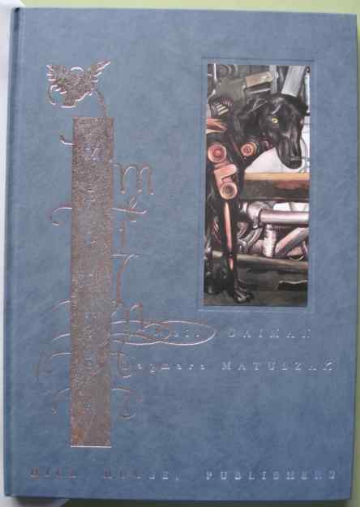What is the material of the title embossing?
Refer to the image and provide a one-word or short phrase answer.

silver